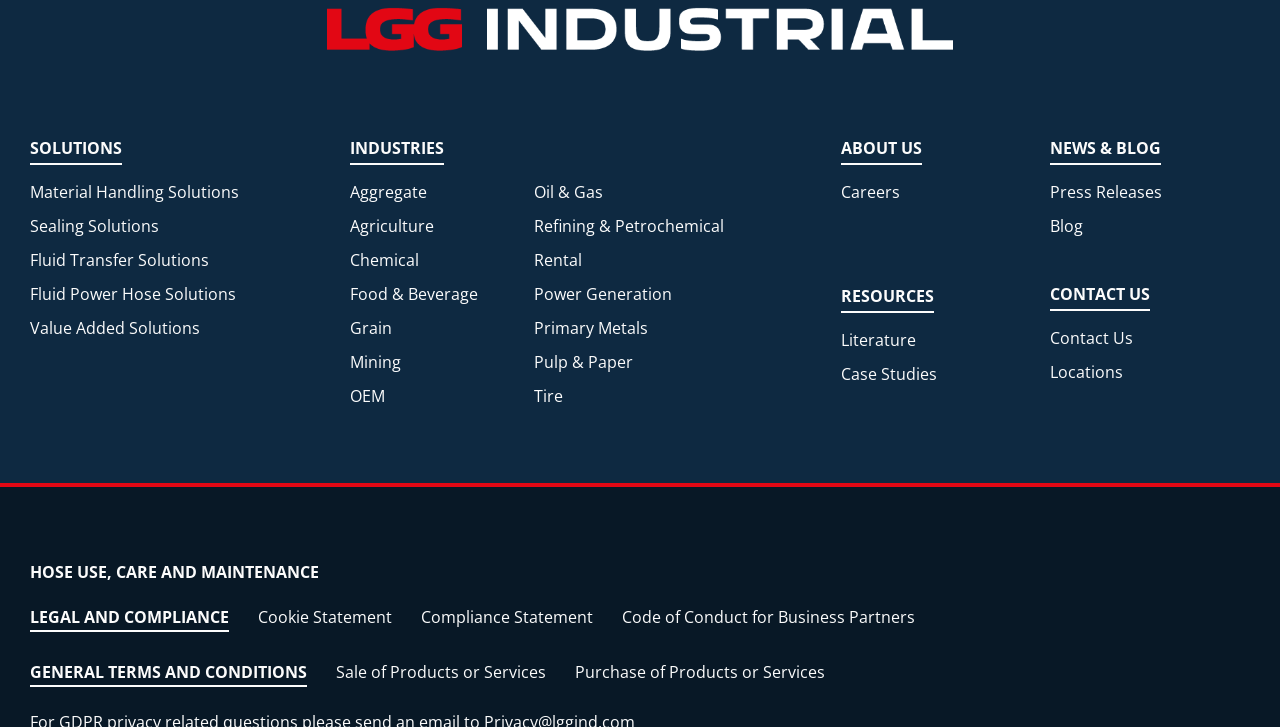Use a single word or phrase to answer the question:
What is the last industry listed under INDUSTRIES?

Tire